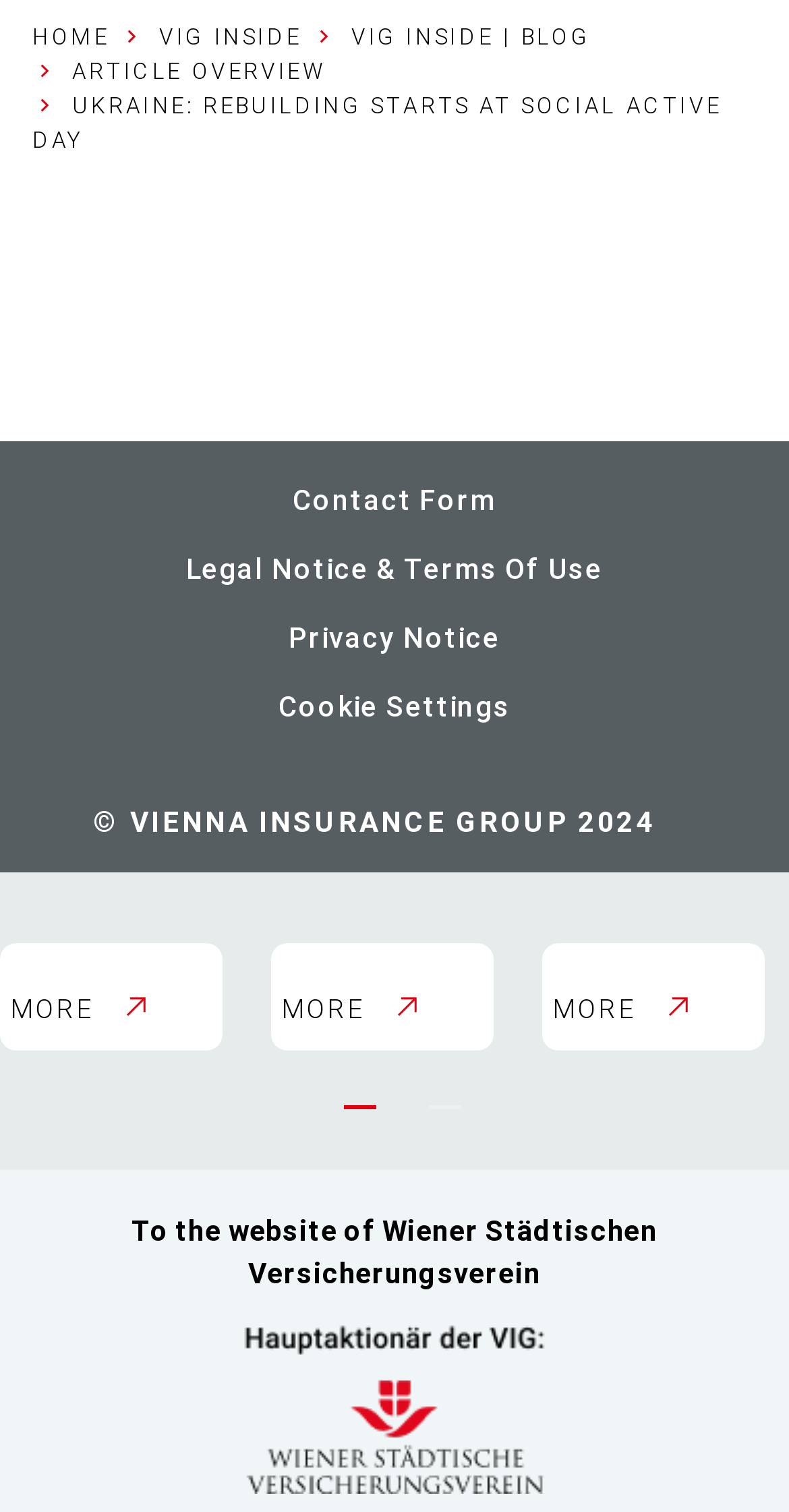Find the bounding box coordinates of the element you need to click on to perform this action: 'visit Wiener Städtischen Versicherungsverein website'. The coordinates should be represented by four float values between 0 and 1, in the format [left, top, right, bottom].

[0.051, 0.87, 0.949, 0.998]